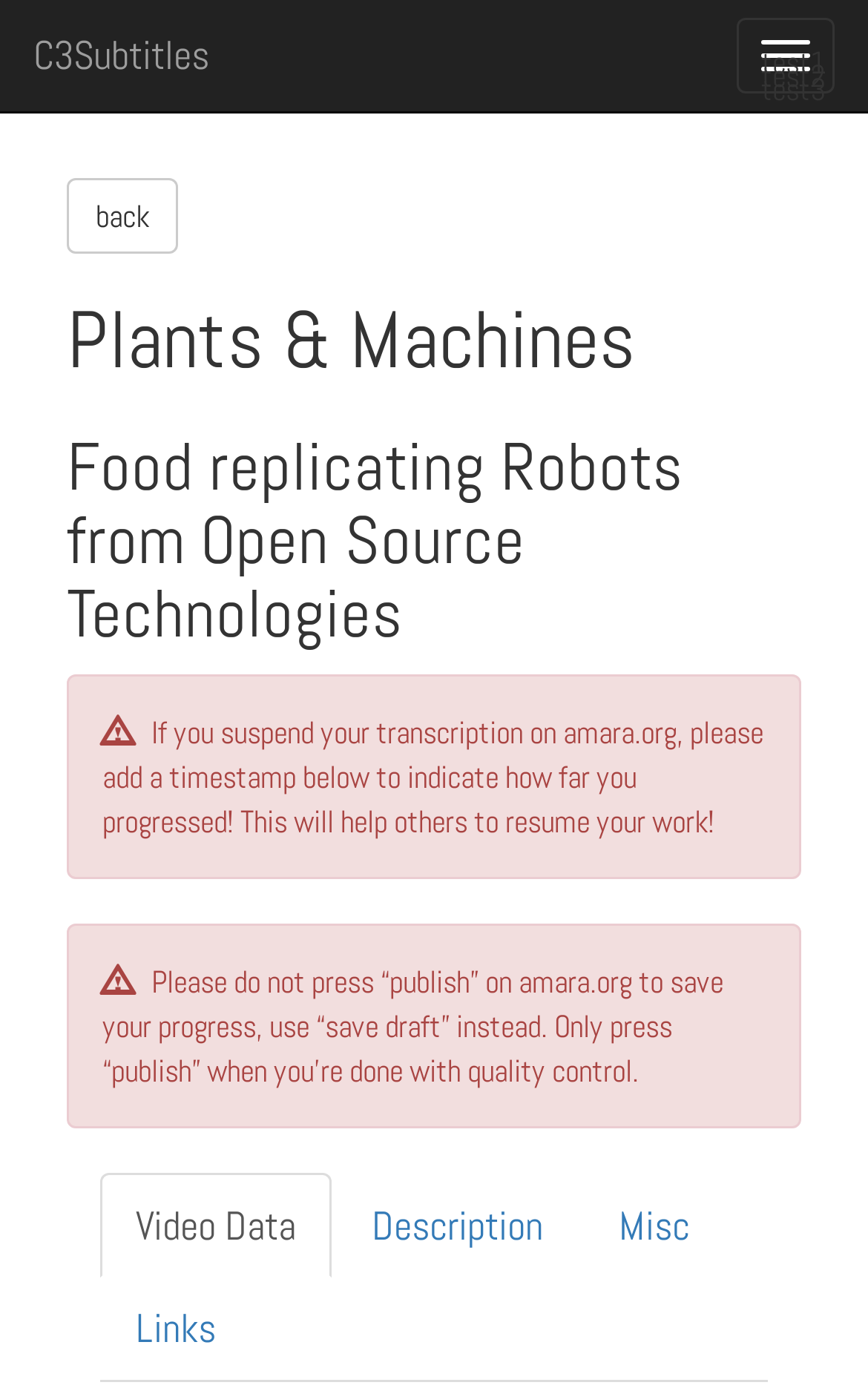How many tabs are available in the tablist? Analyze the screenshot and reply with just one word or a short phrase.

4